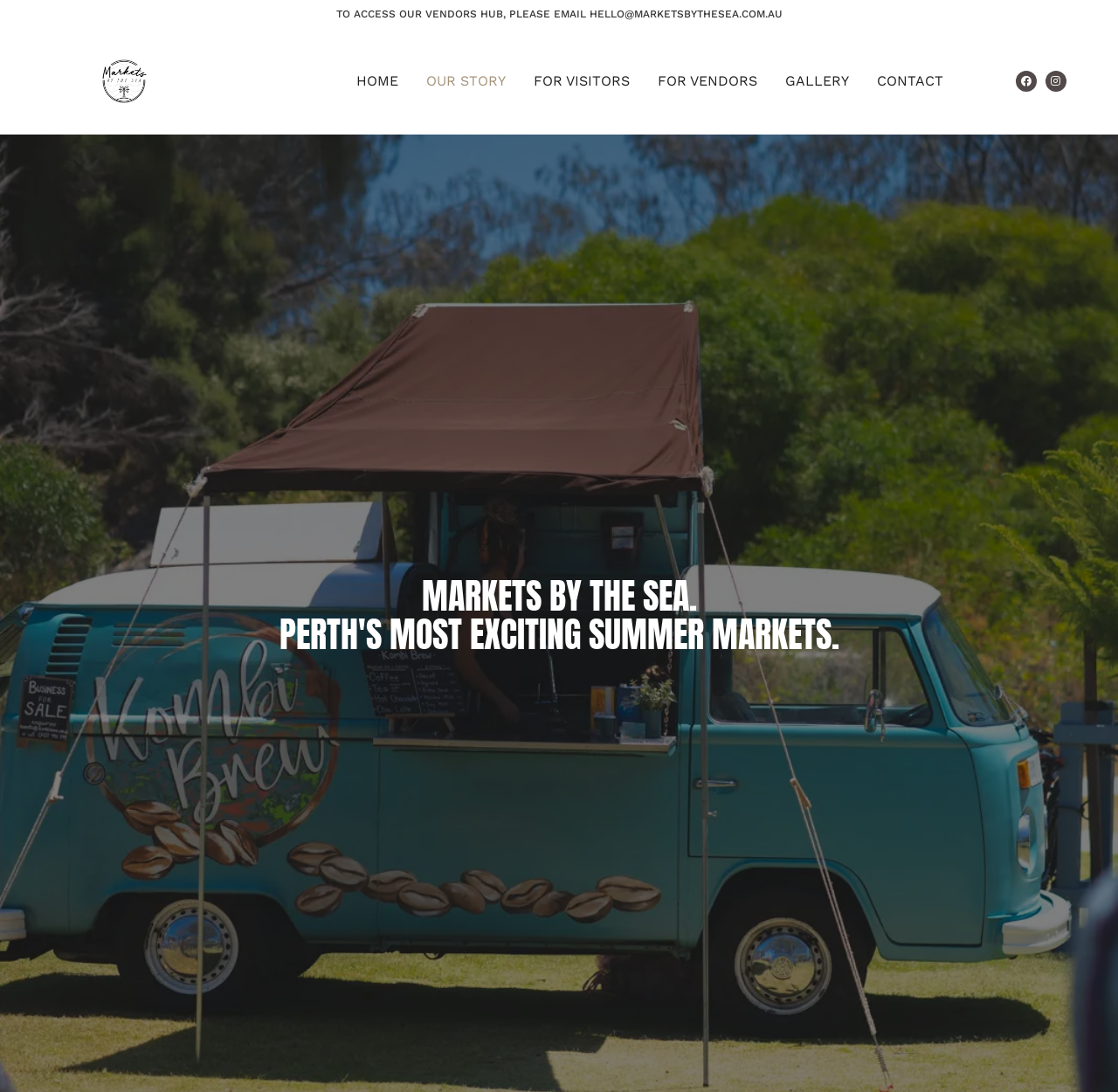Please provide the main heading of the webpage content.

WE VALUE SMALL BUSINESSES.